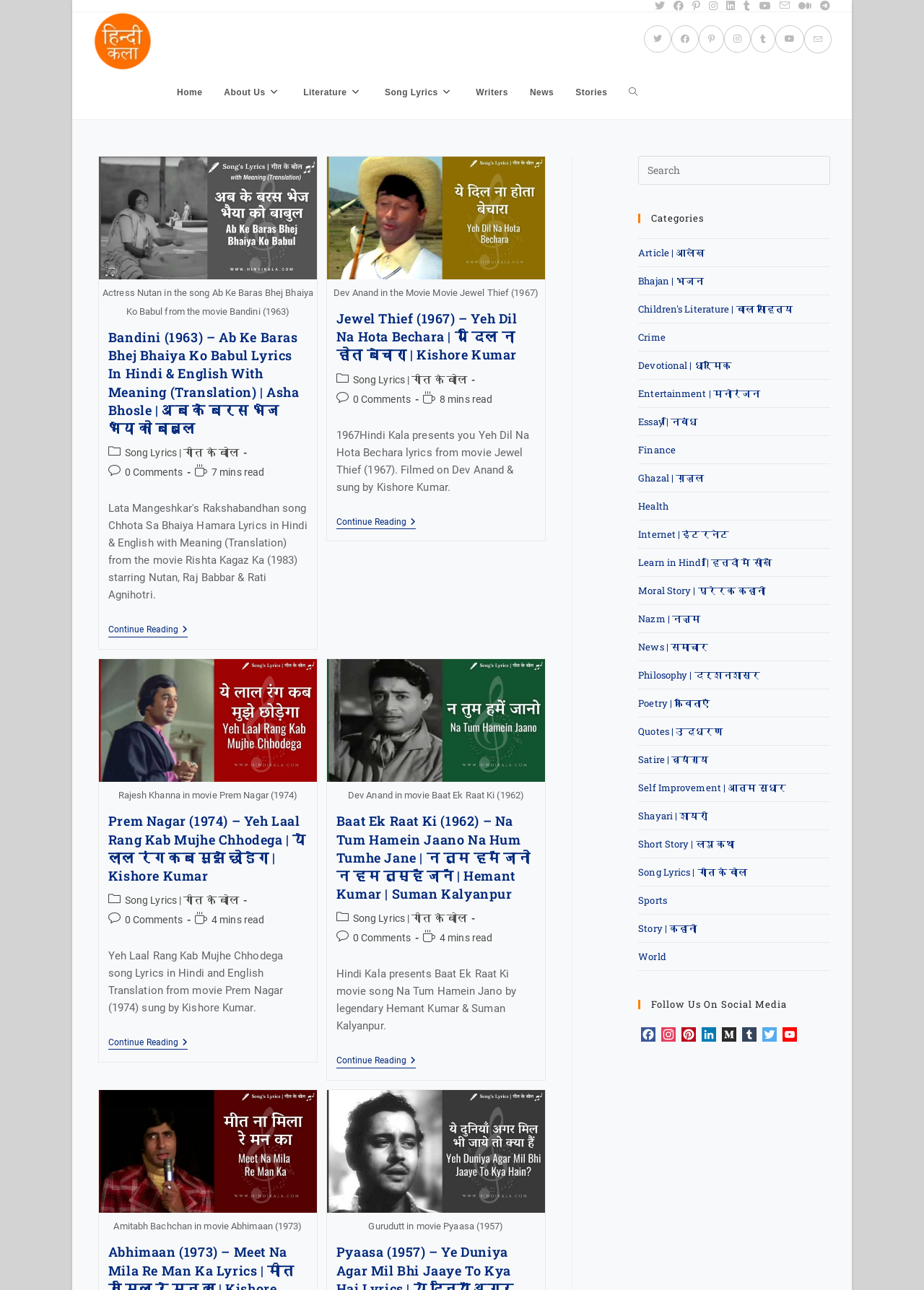Determine the bounding box of the UI element mentioned here: "Devotional | धार्मिक". The coordinates must be in the format [left, top, right, bottom] with values ranging from 0 to 1.

[0.691, 0.278, 0.791, 0.288]